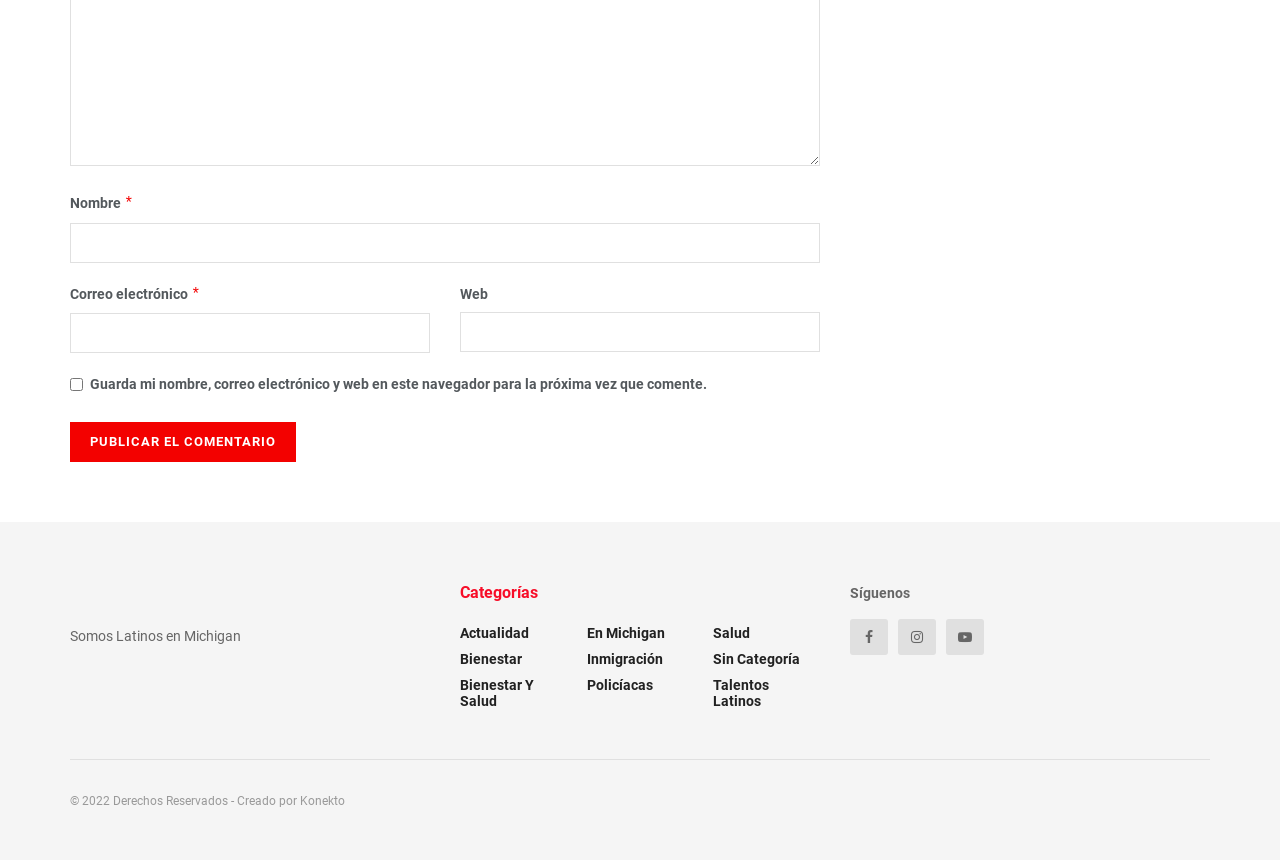Please identify the bounding box coordinates of the clickable area that will fulfill the following instruction: "Submit a comment". The coordinates should be in the format of four float numbers between 0 and 1, i.e., [left, top, right, bottom].

[0.055, 0.491, 0.231, 0.538]